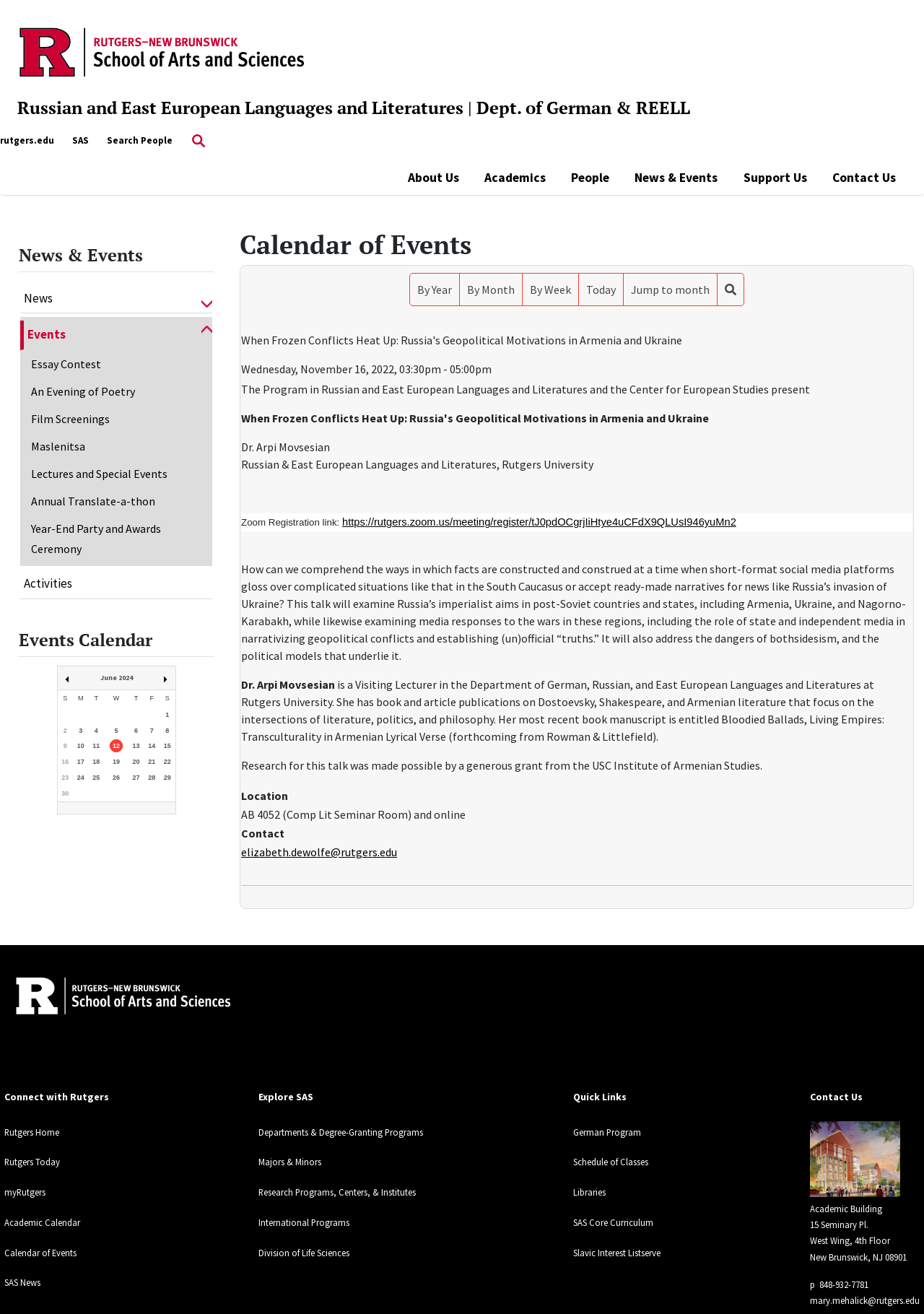Please find the bounding box coordinates for the clickable element needed to perform this instruction: "Check the Events calendar".

[0.02, 0.479, 0.231, 0.5]